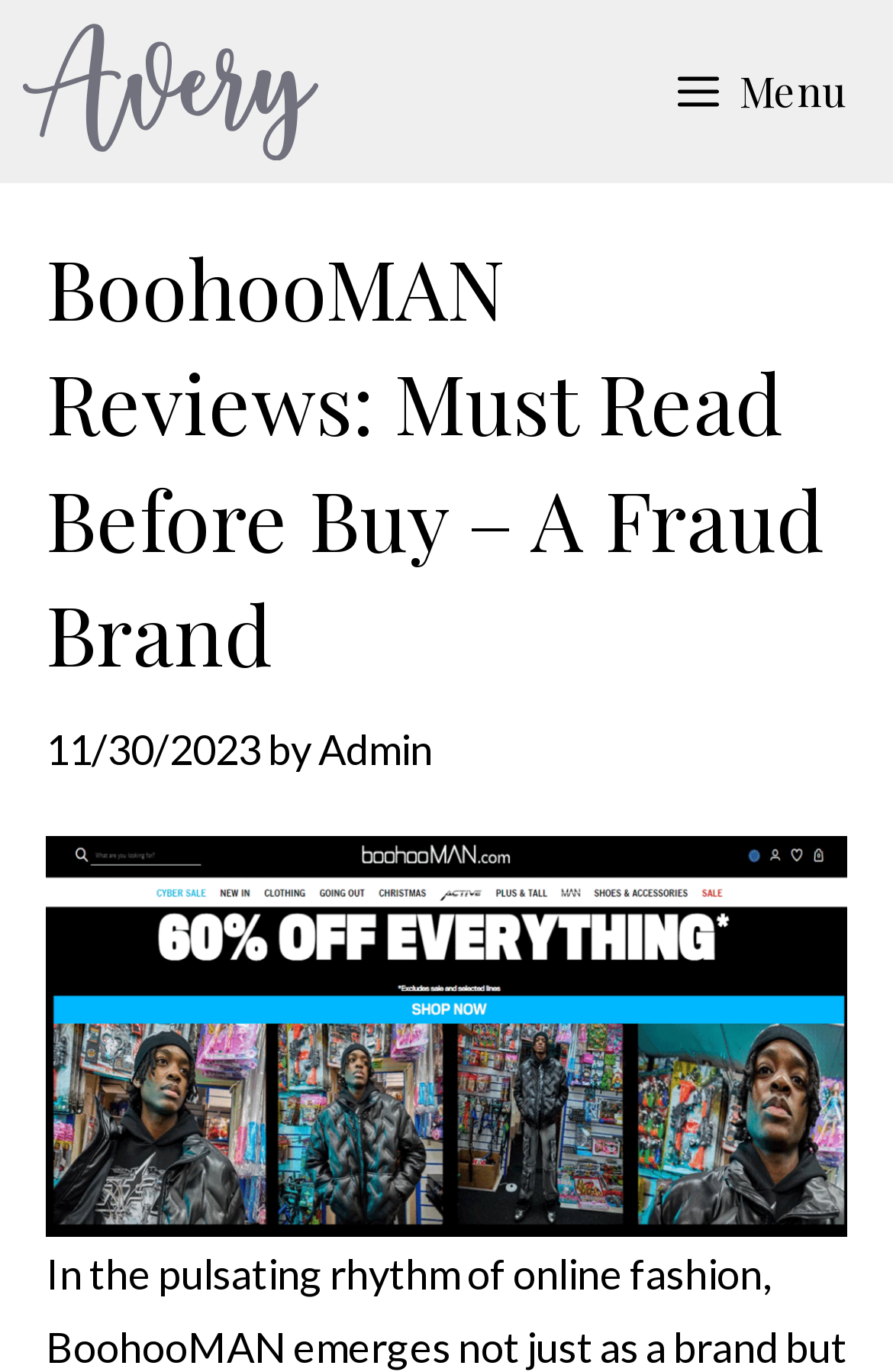Locate the primary heading on the webpage and return its text.

BoohooMAN Reviews: Must Read Before Buy – A Fraud Brand